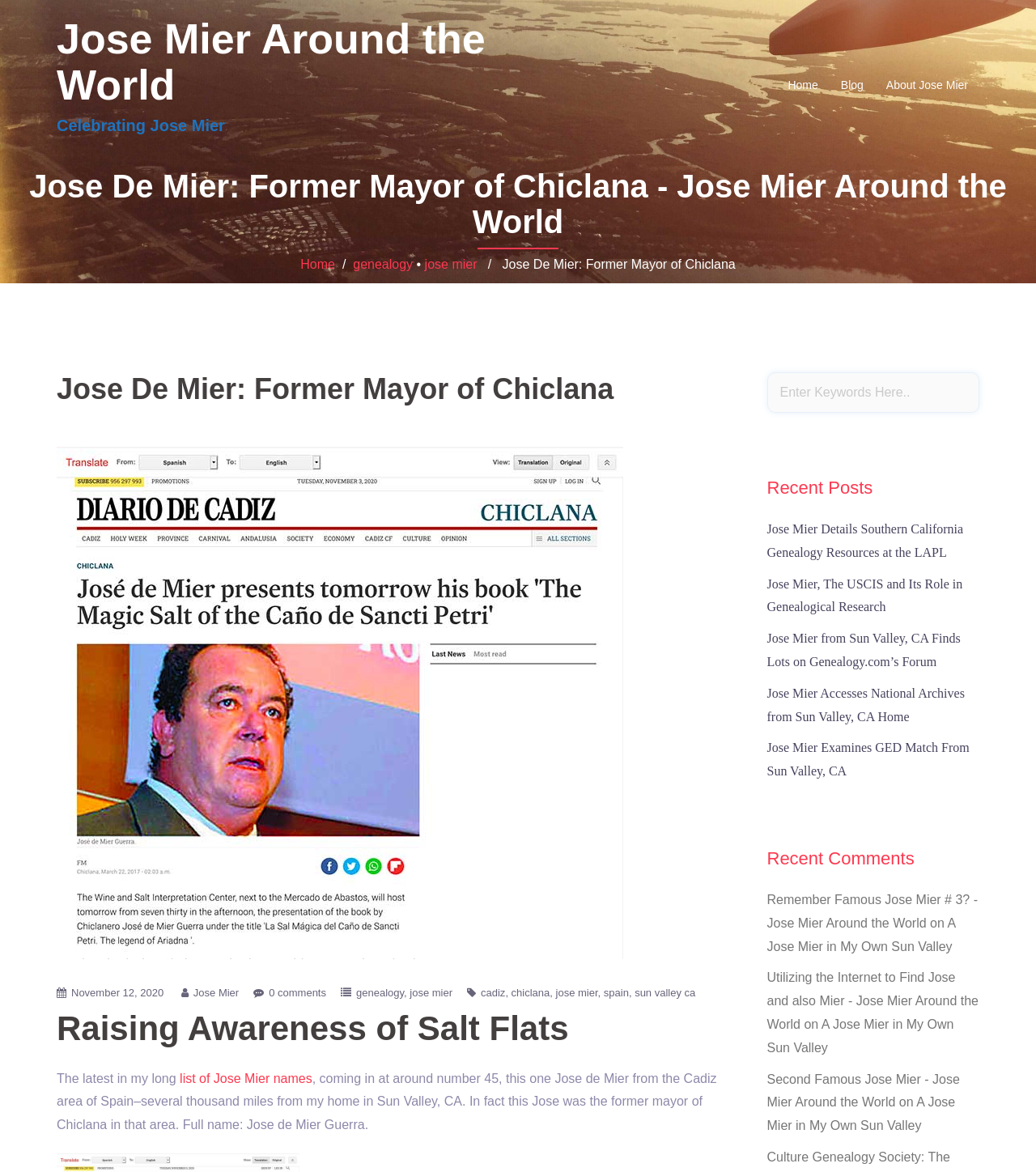What is the purpose of the search box?
From the details in the image, provide a complete and detailed answer to the question.

I found the answer by looking at the search box and its placeholder text 'Enter Keywords Here..', and inferring that it is used to search for content within the blog.